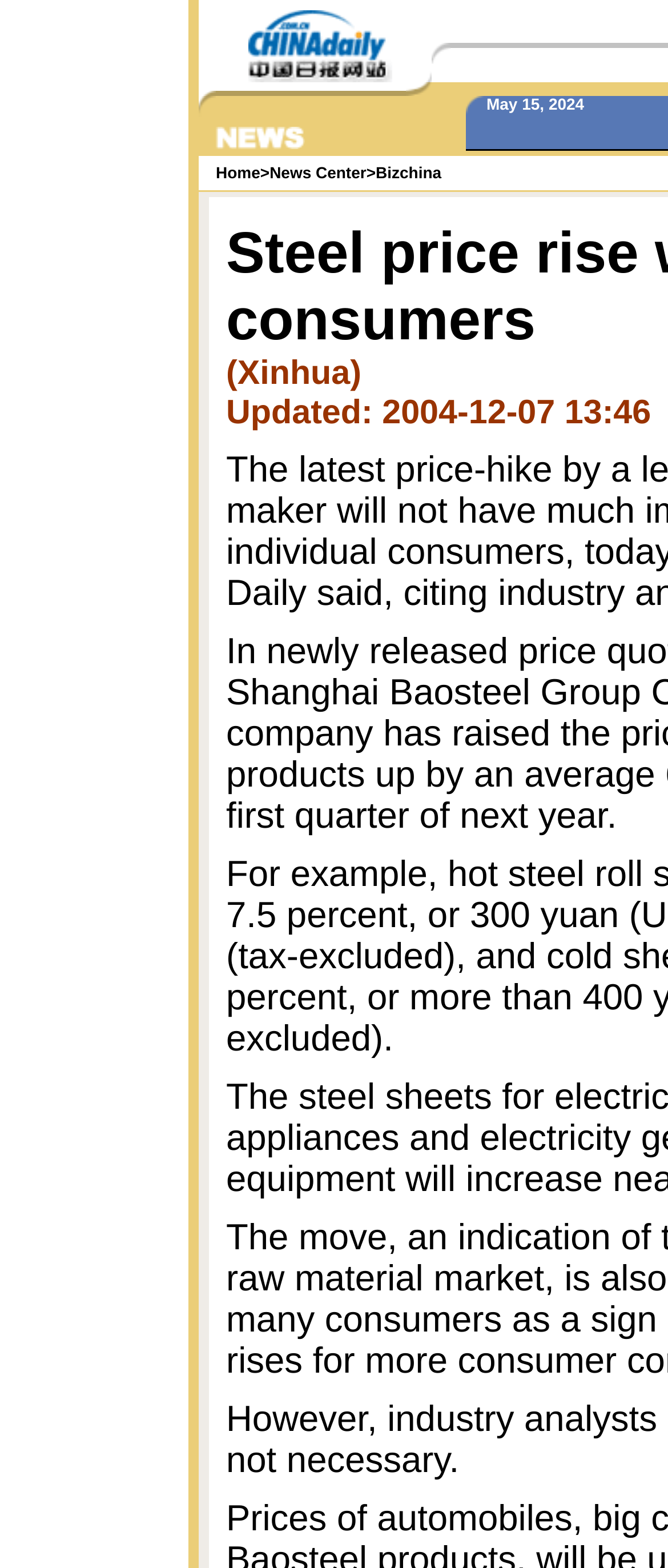Use a single word or phrase to answer the question:
How many images are on this webpage?

Many